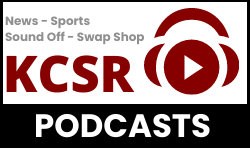Please answer the following question using a single word or phrase: What is above the title?

Descriptive tags